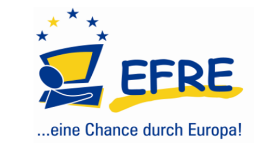What does the acronym 'EFRE' stand for?
Refer to the image and give a detailed response to the question.

The acronym 'EFRE' is displayed in bold letters below the graphic, which stands for the European Regional Development Fund, a fund committed to promoting regional development and innovation within the European Union.